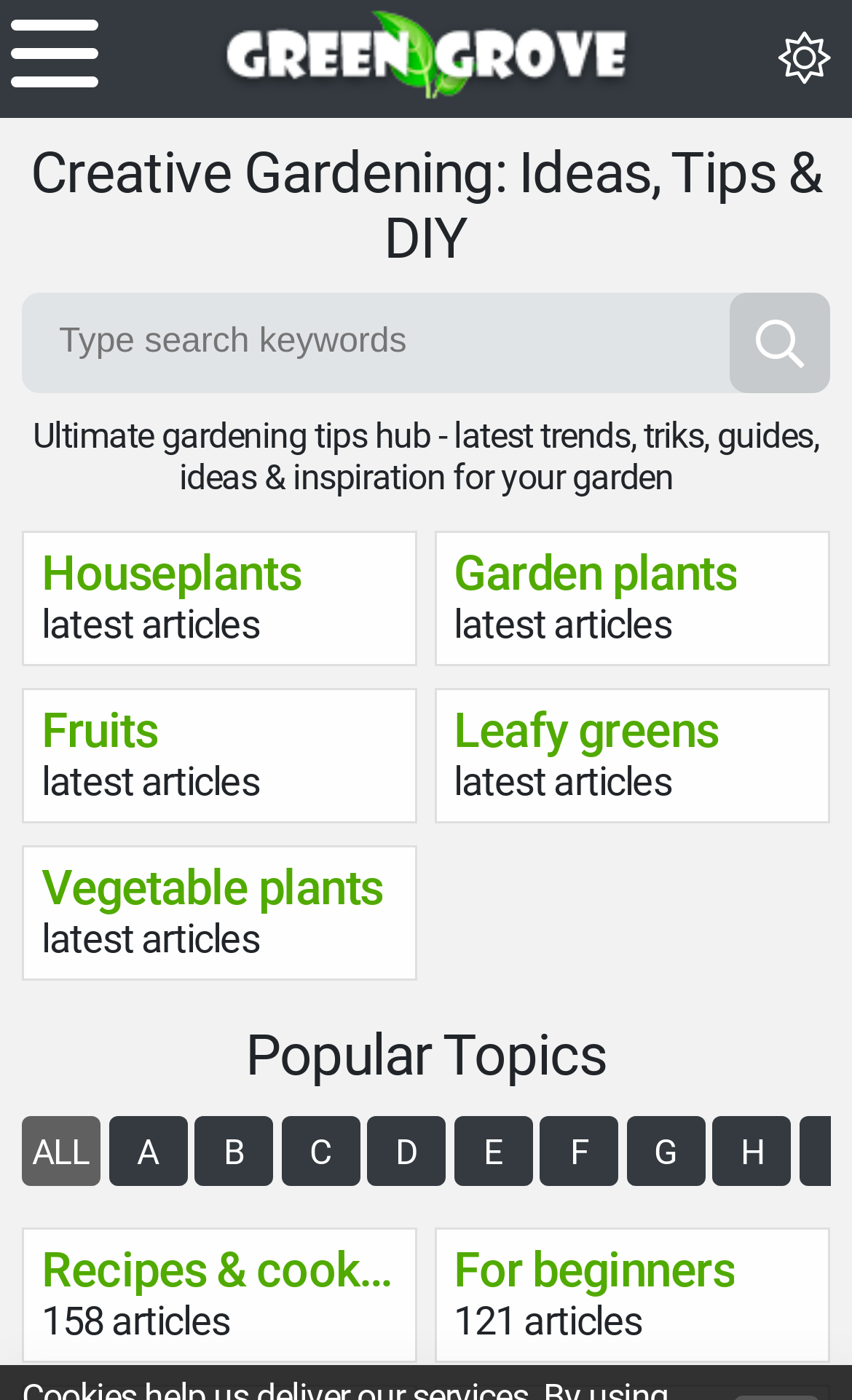Please locate the bounding box coordinates of the element's region that needs to be clicked to follow the instruction: "Search for gardening tips". The bounding box coordinates should be provided as four float numbers between 0 and 1, i.e., [left, top, right, bottom].

[0.026, 0.209, 0.974, 0.281]